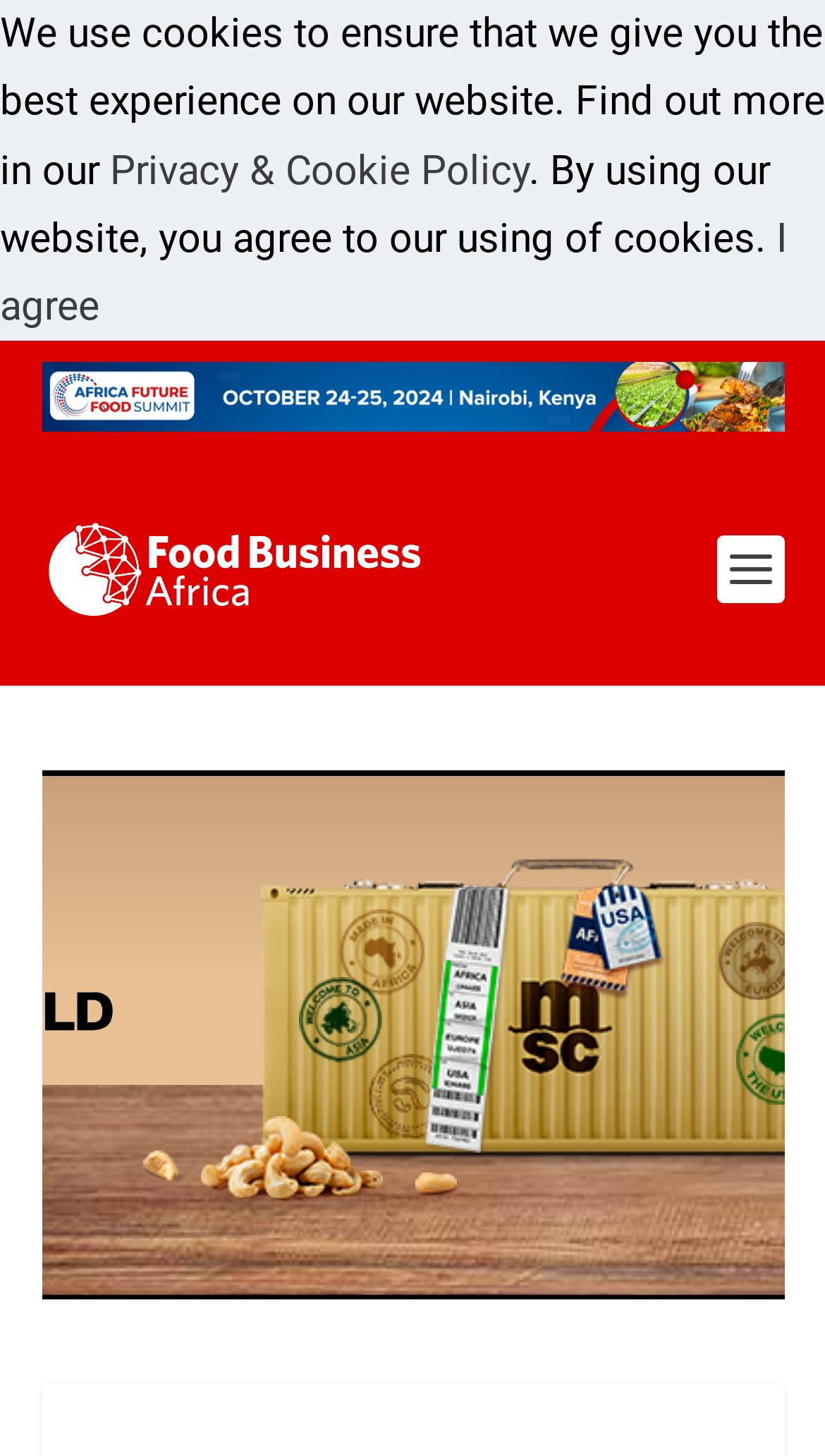Please respond to the question using a single word or phrase:
What is the name of the magazine?

Food Business Africa Magazine